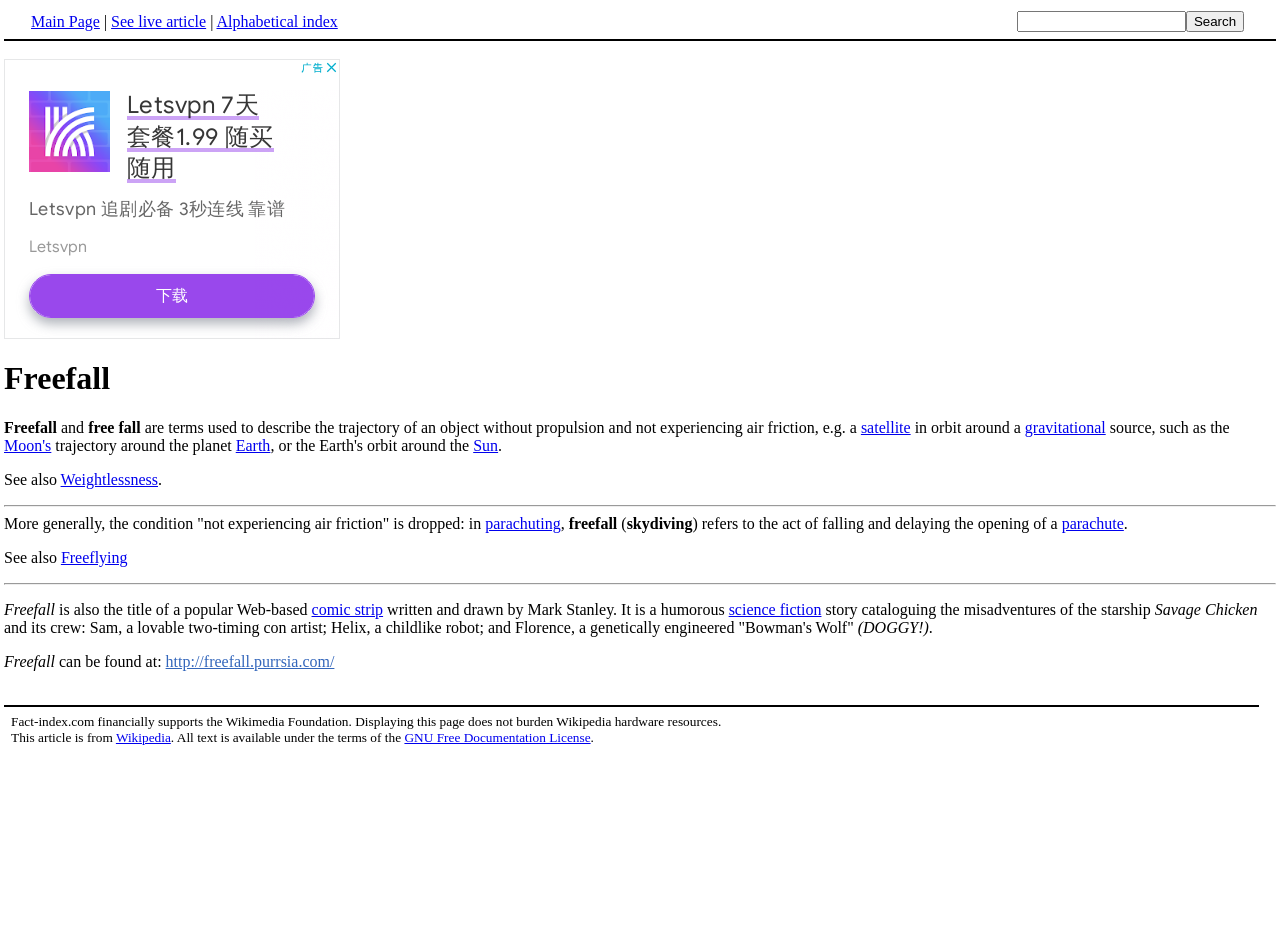Given the element description http://freefall.purrsia.com/, predict the bounding box coordinates for the UI element in the webpage screenshot. The format should be (top-left x, top-left y, bottom-right x, bottom-right y), and the values should be between 0 and 1.

[0.129, 0.695, 0.261, 0.713]